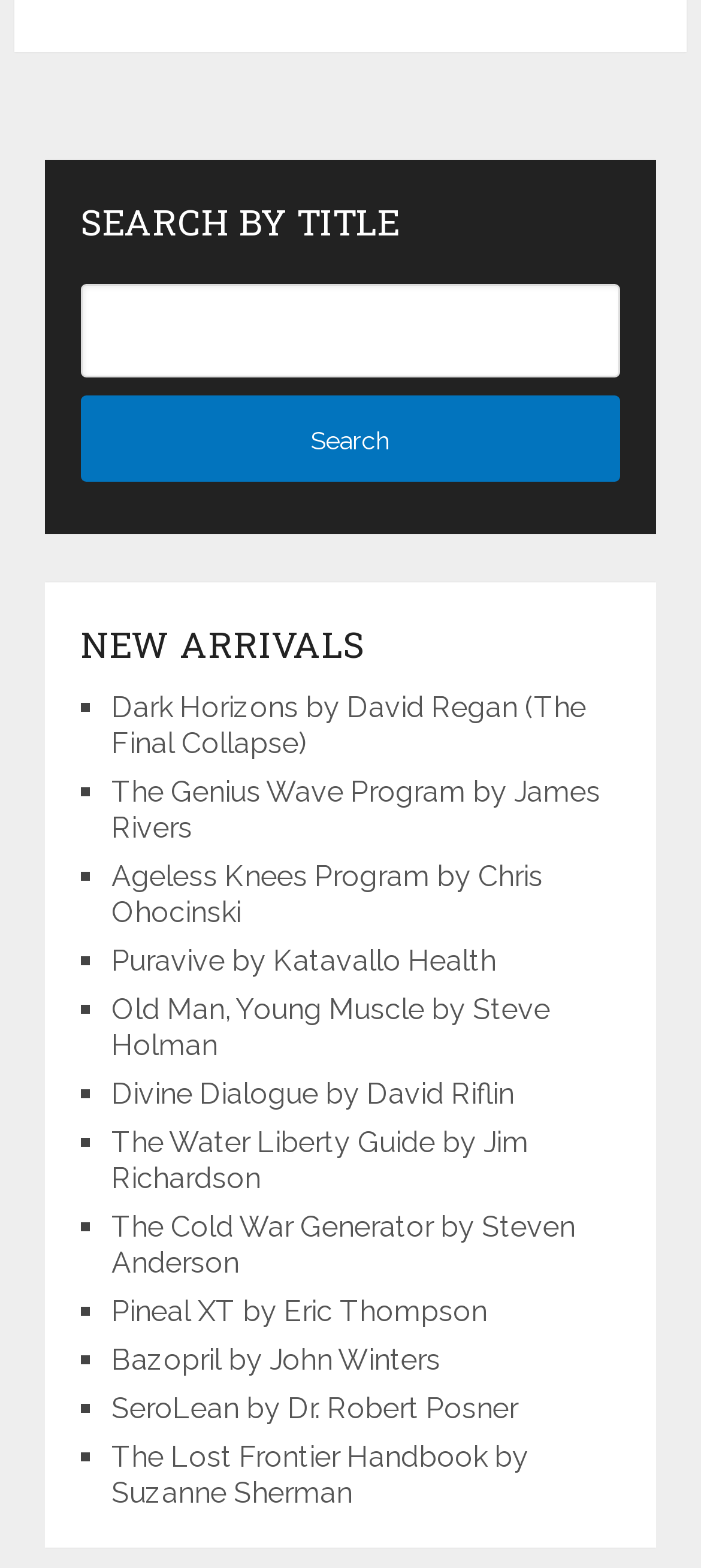Identify the bounding box coordinates of the clickable region required to complete the instruction: "Browse 'NEW ARRIVALS'". The coordinates should be given as four float numbers within the range of 0 and 1, i.e., [left, top, right, bottom].

[0.115, 0.394, 0.885, 0.427]